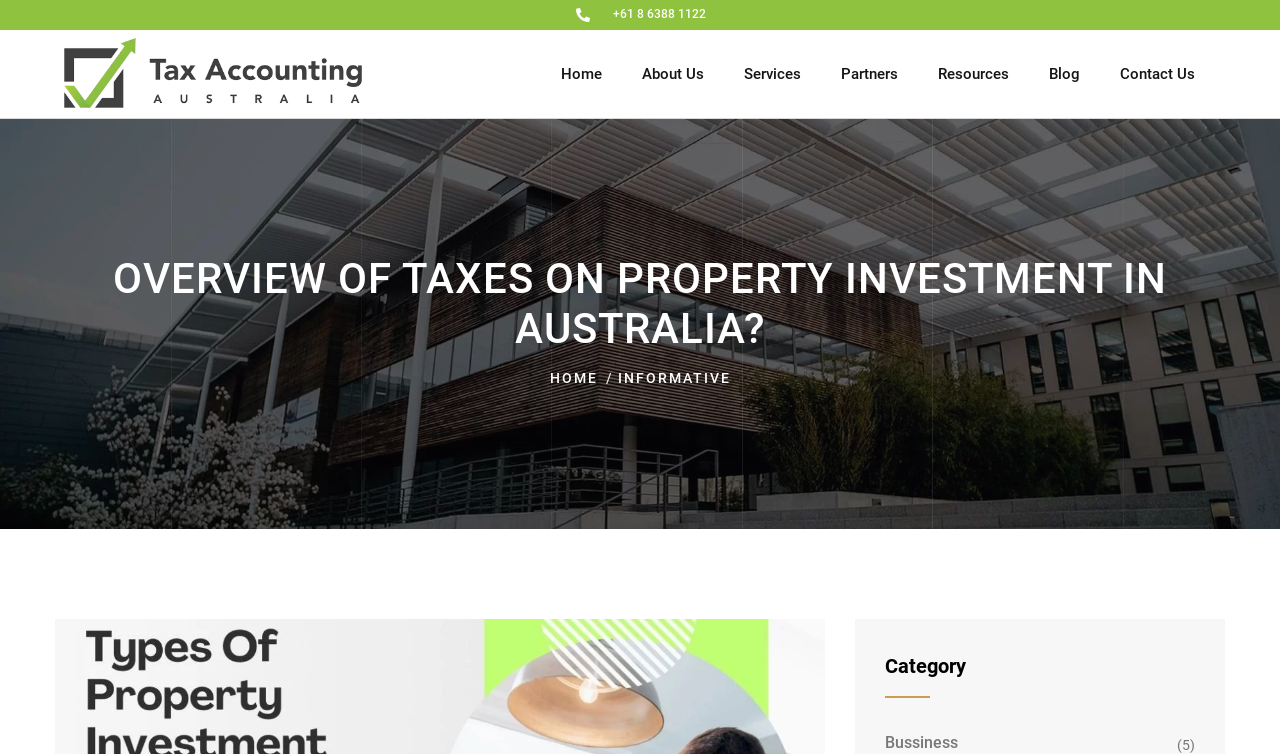Return the bounding box coordinates of the UI element that corresponds to this description: "Songs". The coordinates must be given as four float numbers in the range of 0 and 1, [left, top, right, bottom].

None